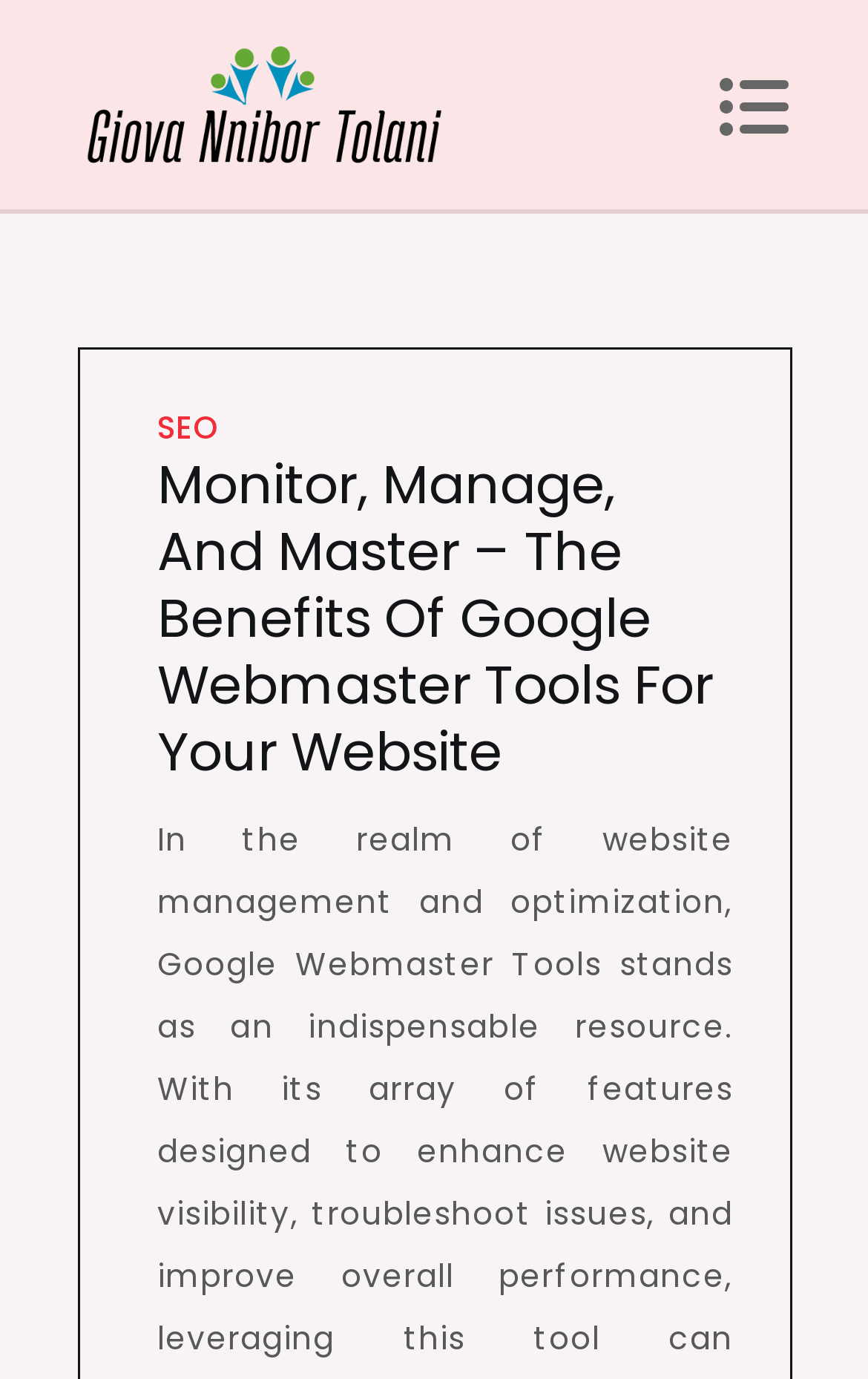Respond to the question below with a concise word or phrase:
What is the text of the first link on the webpage?

General Information